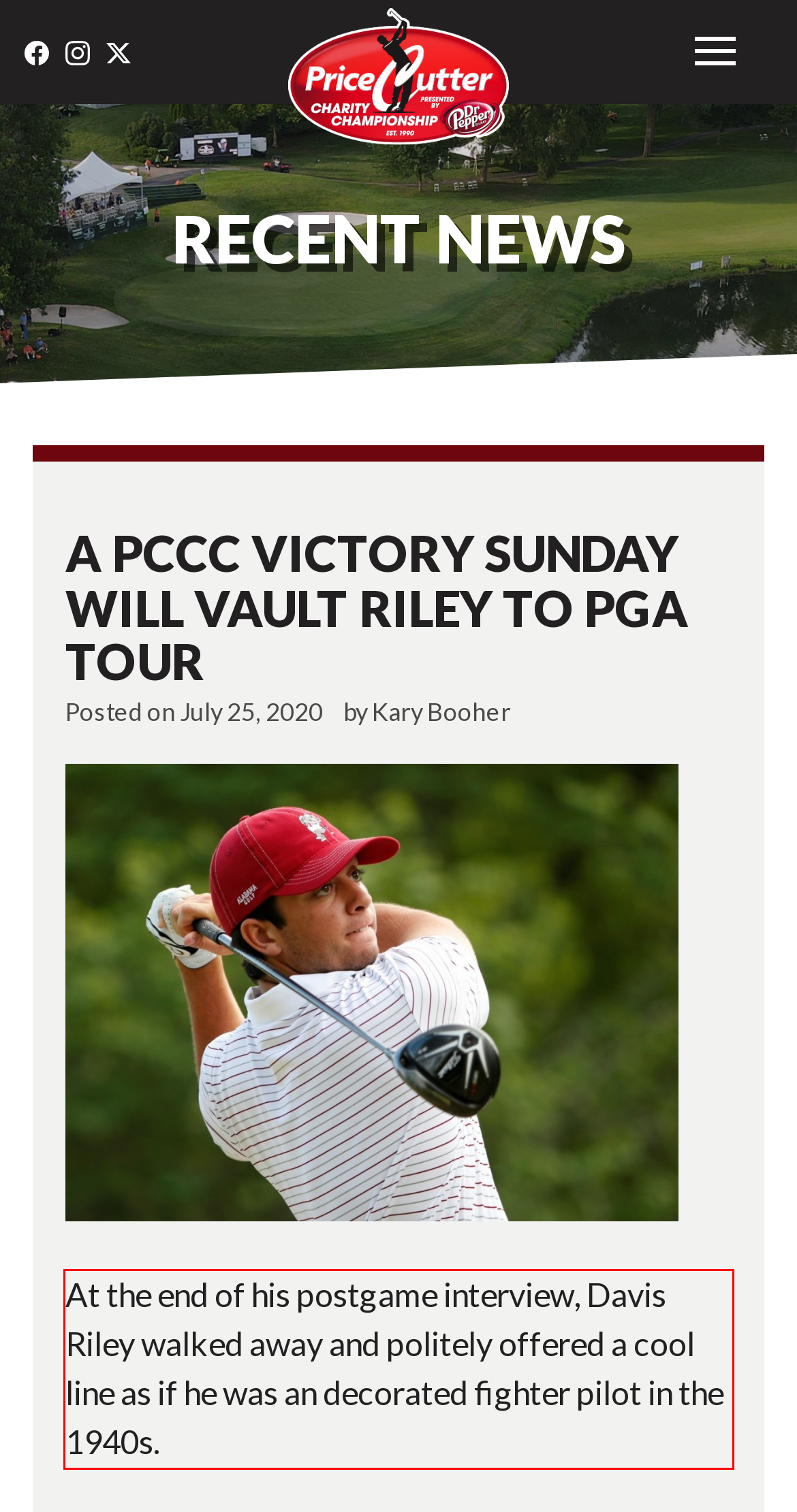Please analyze the provided webpage screenshot and perform OCR to extract the text content from the red rectangle bounding box.

At the end of his postgame interview, Davis Riley walked away and politely offered a cool line as if he was an decorated fighter pilot in the 1940s.